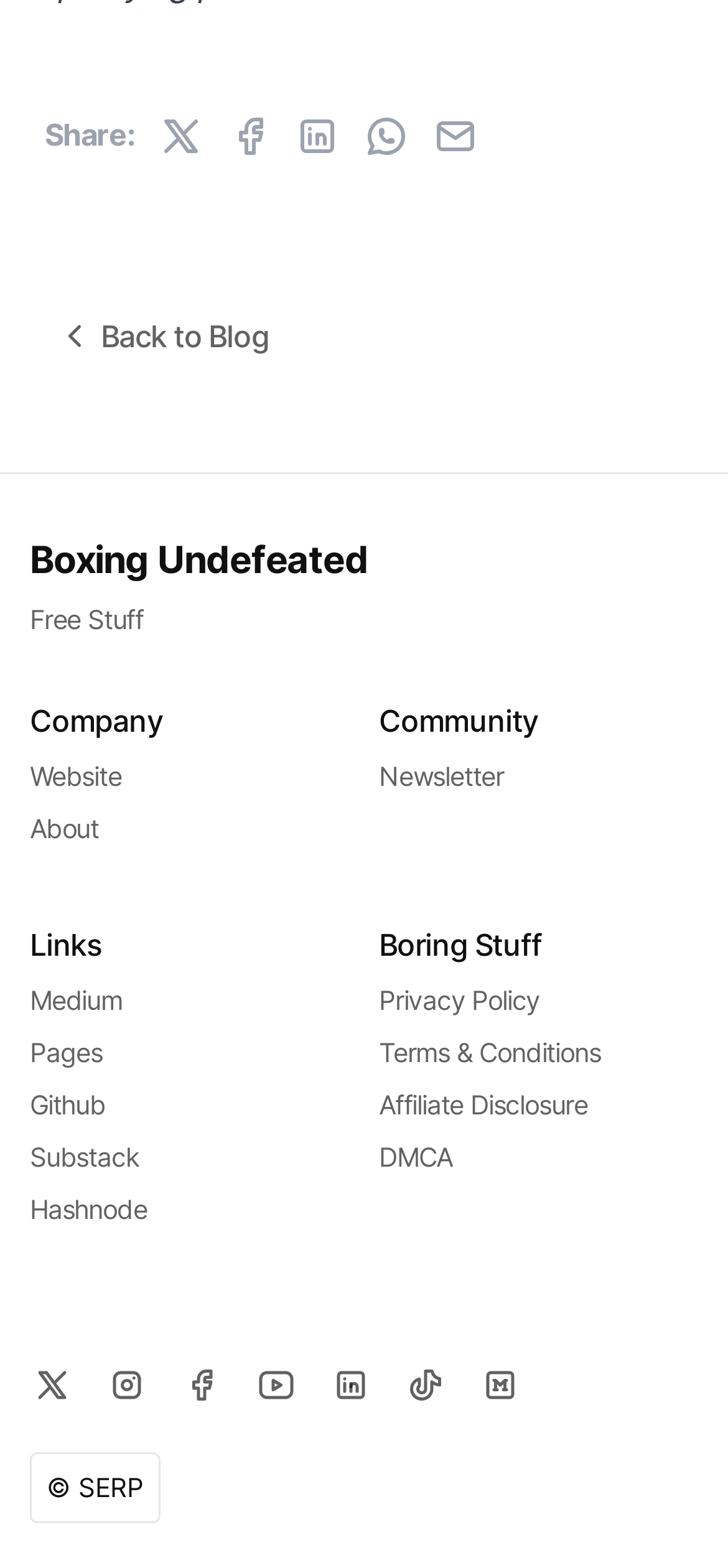Please find the bounding box coordinates of the element that you should click to achieve the following instruction: "Go back to blog". The coordinates should be presented as four float numbers between 0 and 1: [left, top, right, bottom].

[0.062, 0.184, 0.401, 0.243]